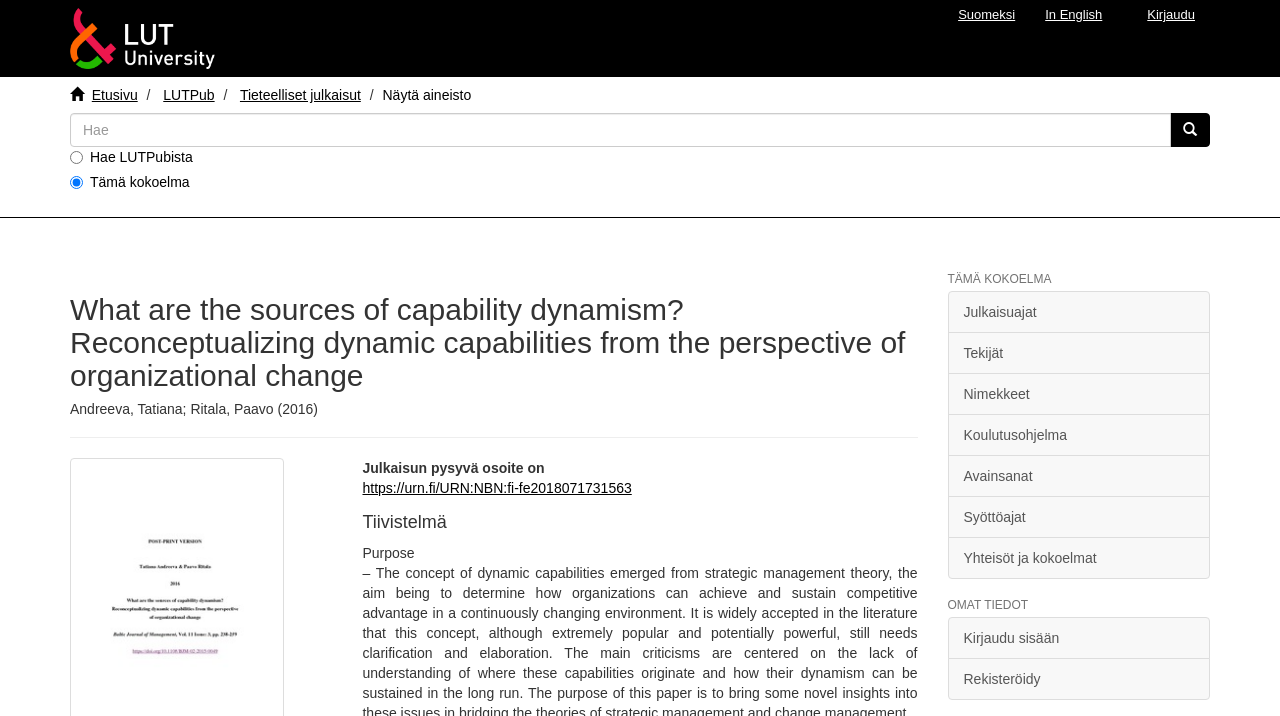How many links are available under 'TÄMÄ KOKOELMA'?
Based on the image, give a concise answer in the form of a single word or short phrase.

7